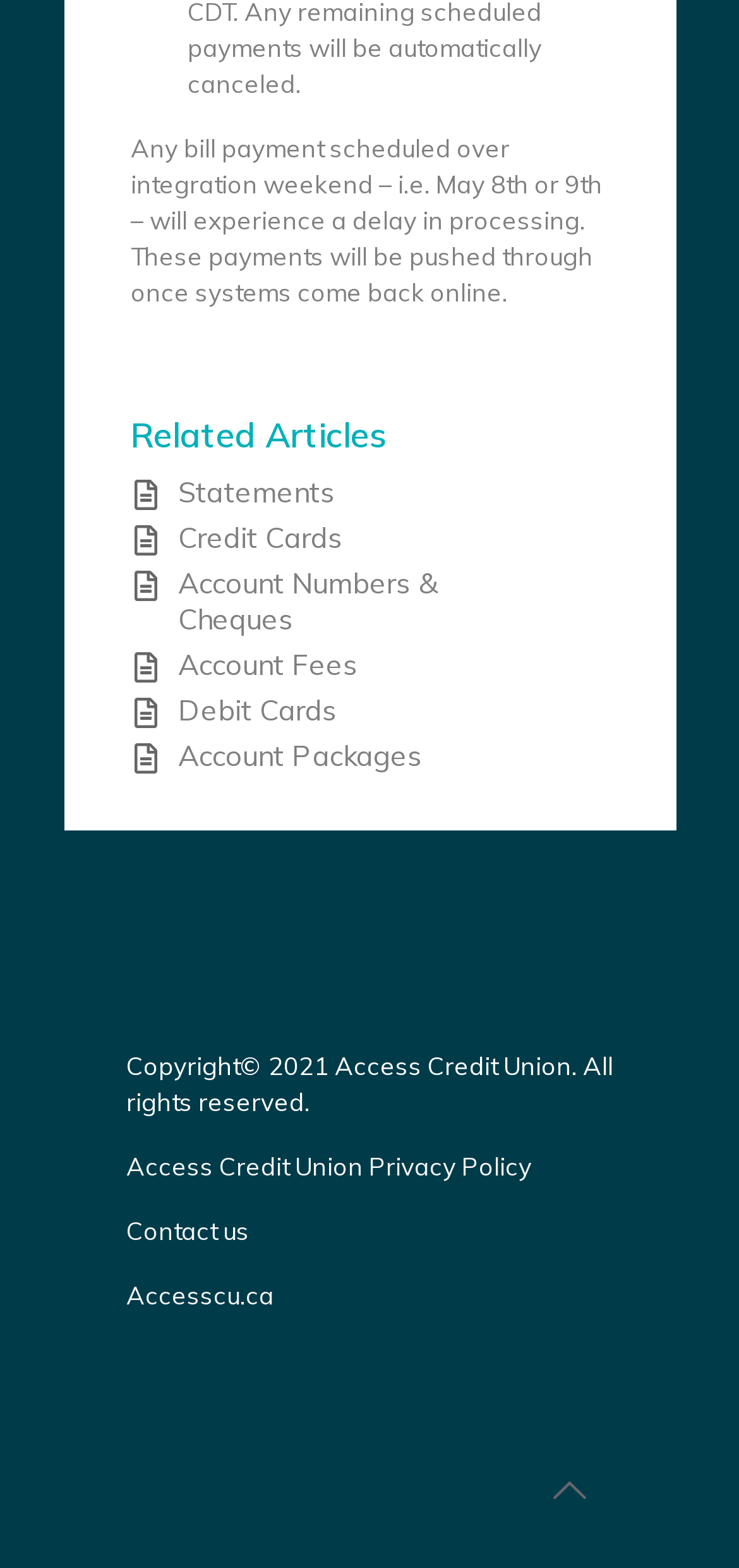Identify the bounding box coordinates of the area you need to click to perform the following instruction: "Contact us".

[0.171, 0.775, 0.345, 0.794]